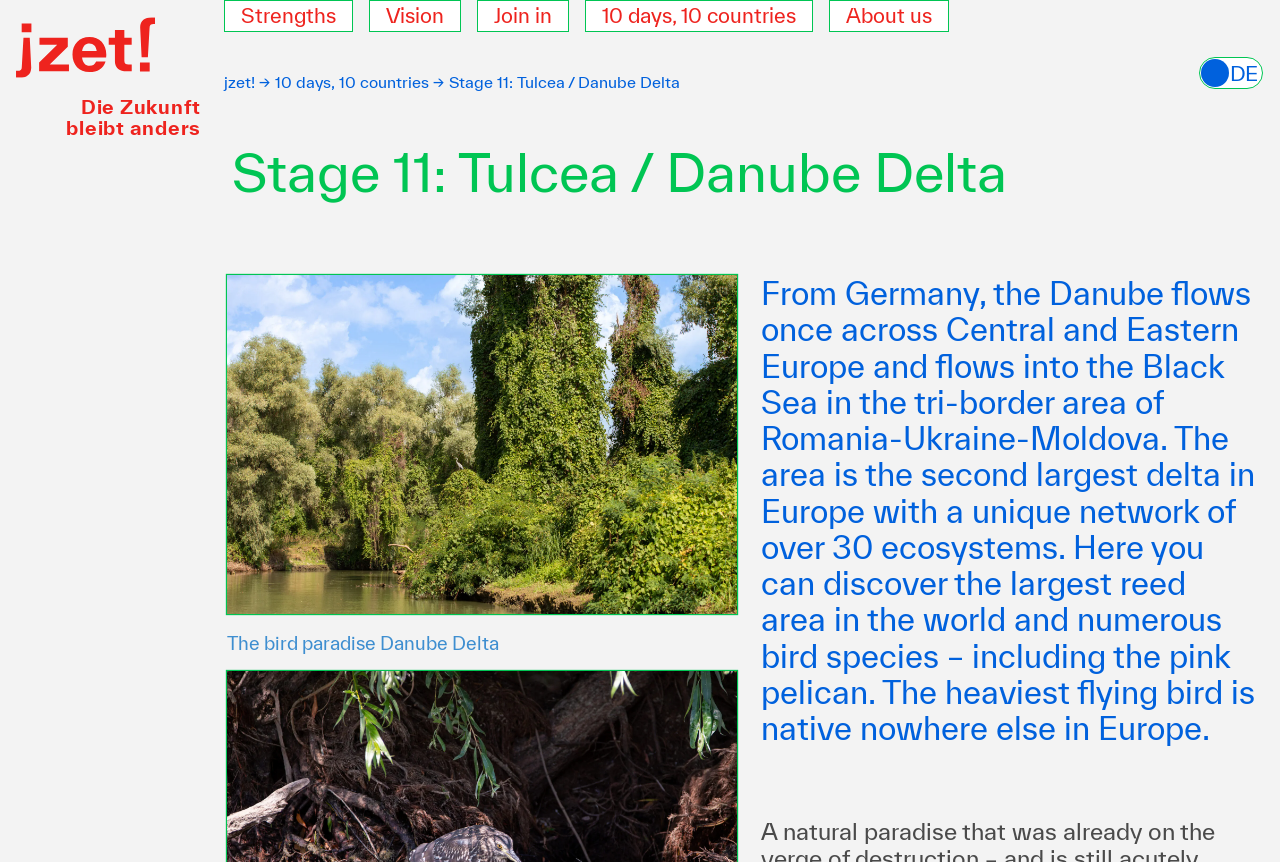Find the bounding box coordinates of the element to click in order to complete the given instruction: "Learn more about the Zukunftszentrum Jena."

[0.012, 0.072, 0.176, 0.16]